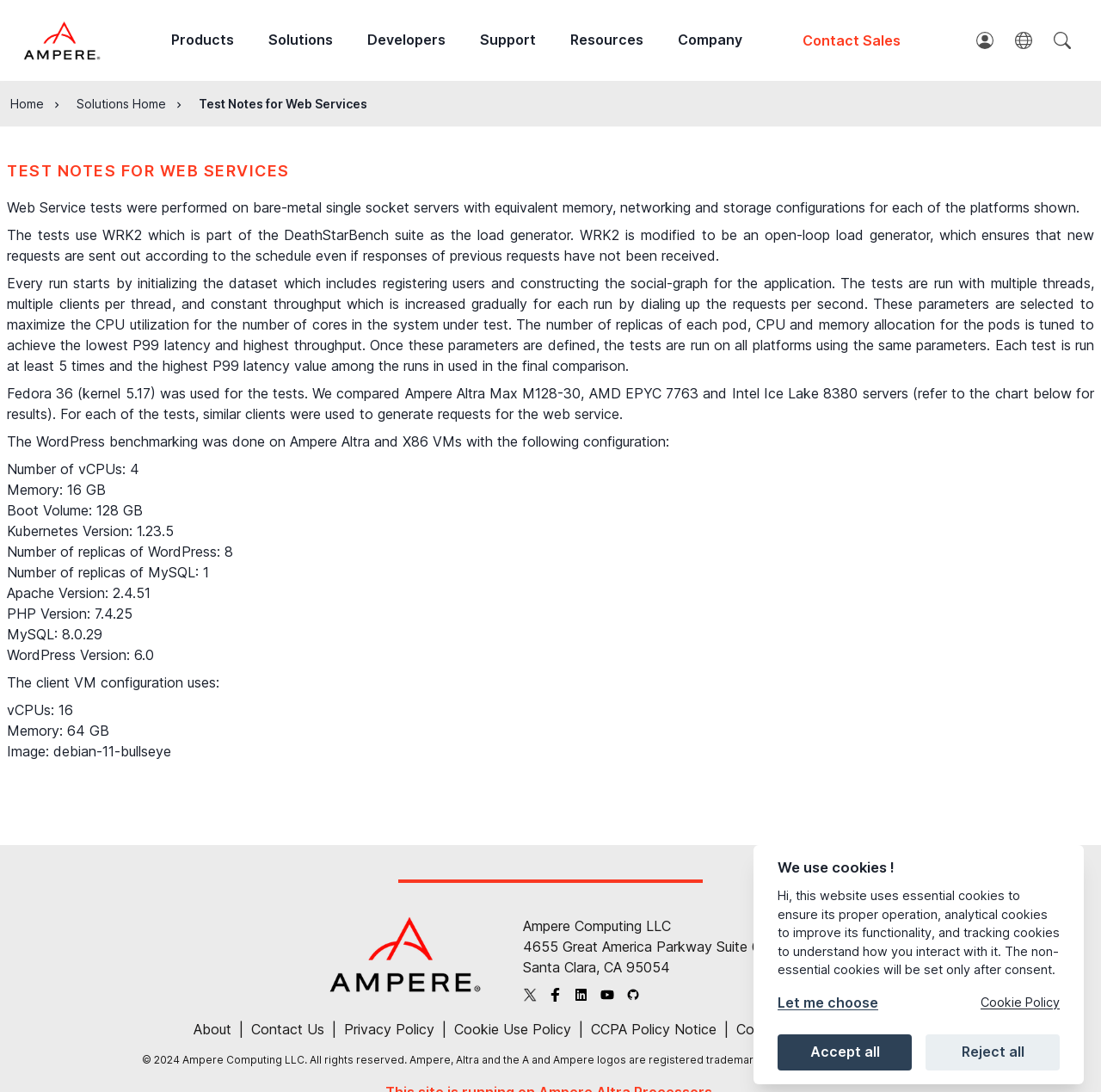Provide the bounding box coordinates for the area that should be clicked to complete the instruction: "Click the 'Products' button".

[0.14, 0.0, 0.228, 0.074]